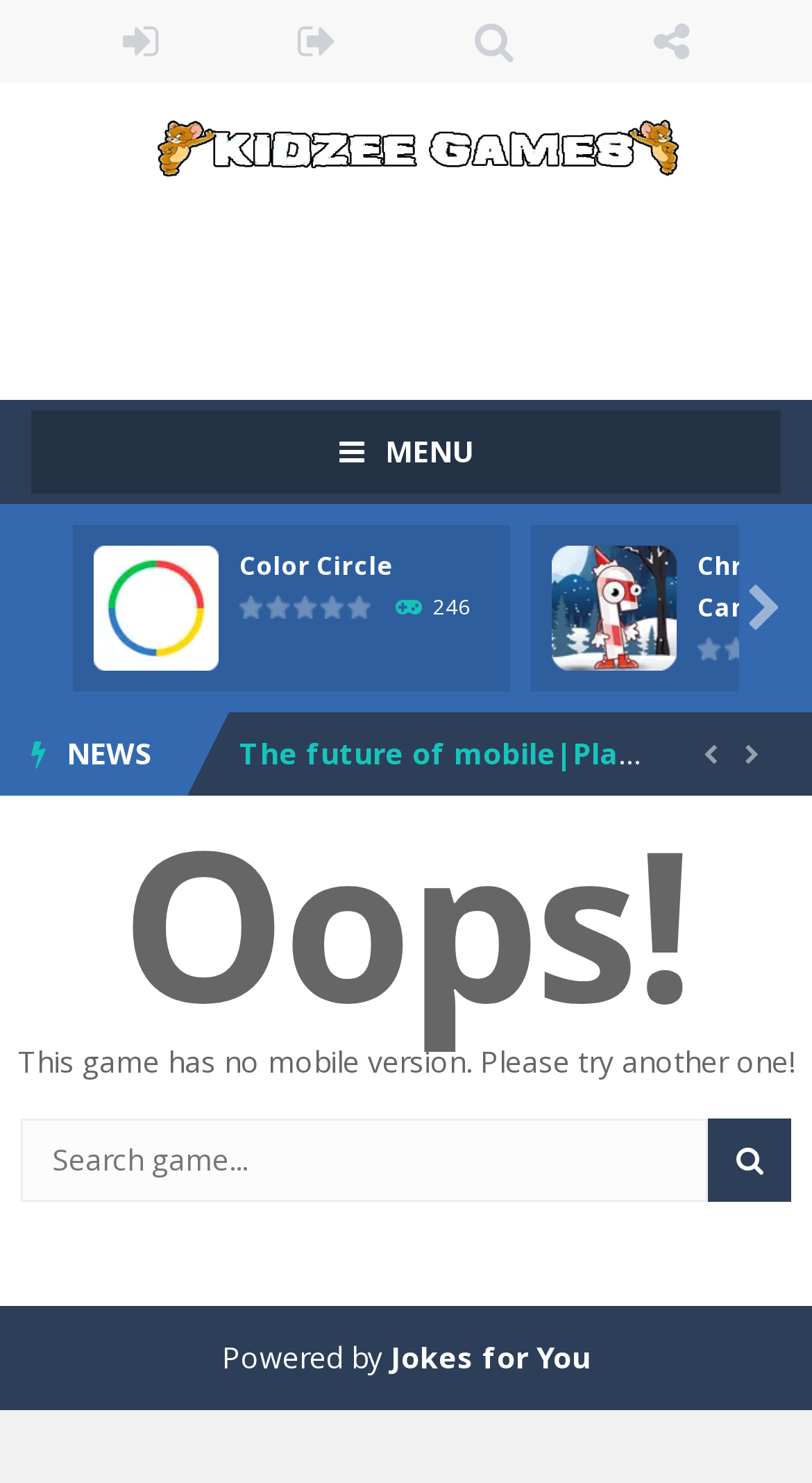Please identify the bounding box coordinates of the element's region that needs to be clicked to fulfill the following instruction: "Go to KidzeeGames.com". The bounding box coordinates should consist of four float numbers between 0 and 1, i.e., [left, top, right, bottom].

[0.038, 0.082, 0.962, 0.109]